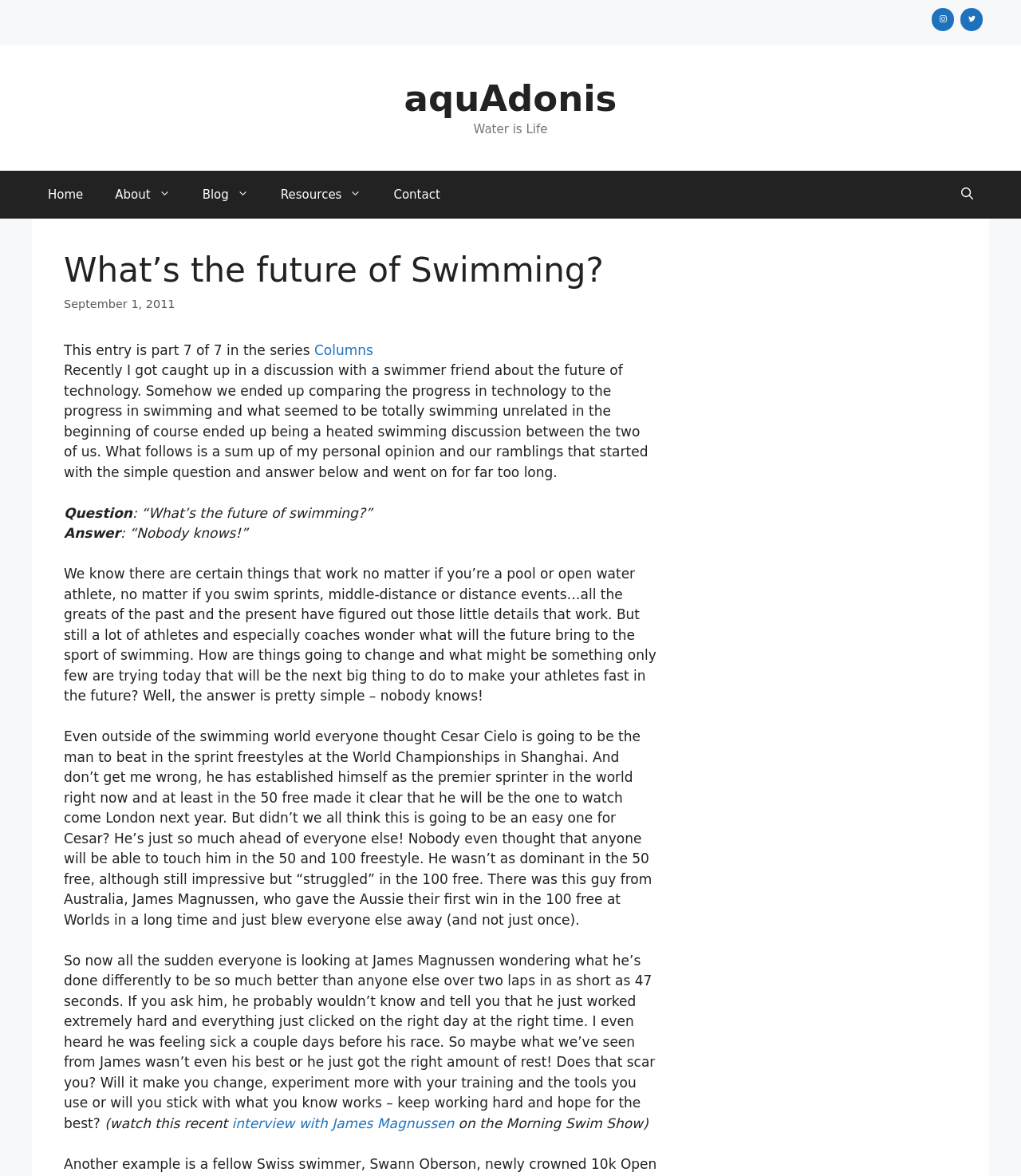Provide a one-word or brief phrase answer to the question:
What is the name of the show where James Magnussen was interviewed?

Morning Swim Show